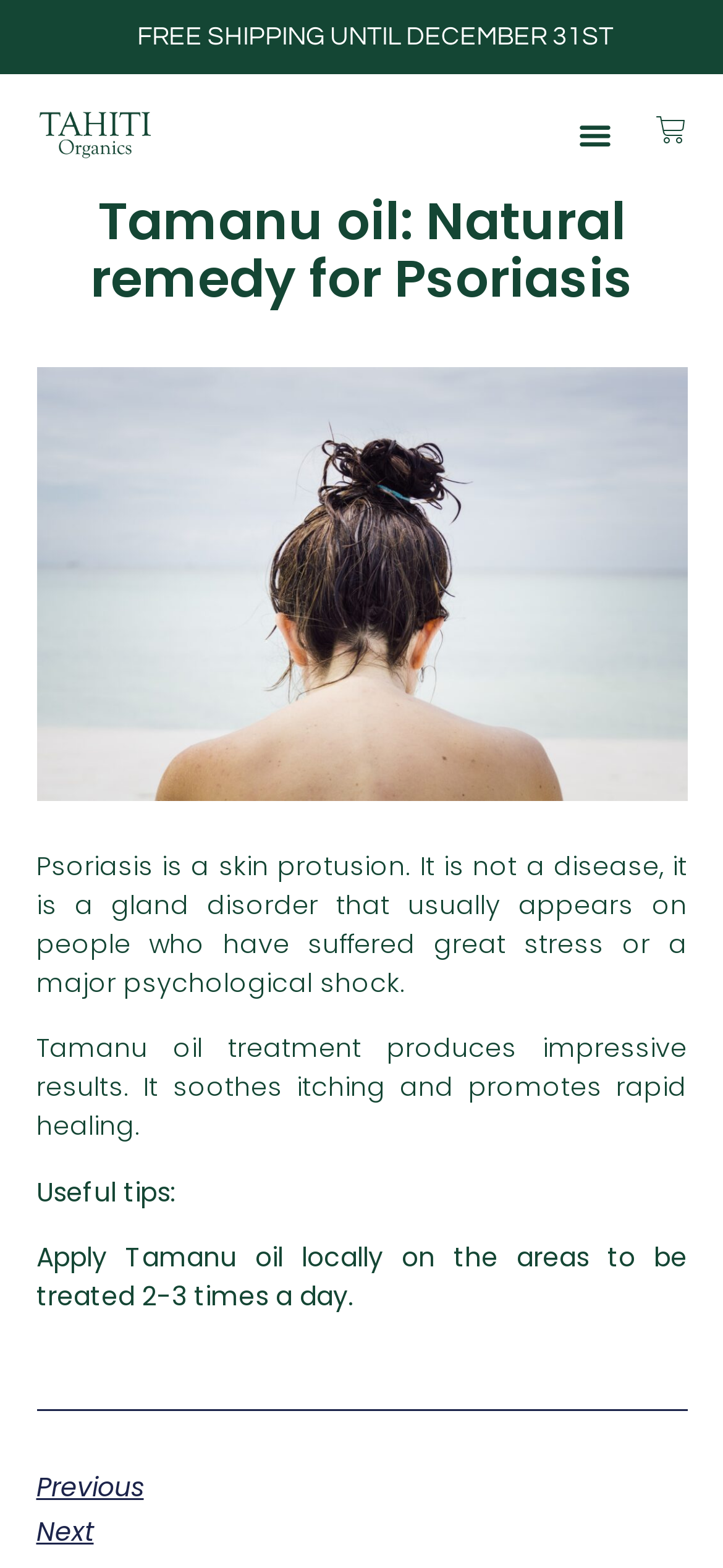Explain the webpage's design and content in an elaborate manner.

The webpage is about Tamanu oil as a natural remedy for Psoriasis. At the top, there is a promotional banner announcing "FREE SHIPPING UNTIL DECEMBER 31ST". Below it, there is a menu toggle button on the right side, accompanied by a link on the left. 

The main heading "Tamanu oil: Natural remedy for Psoriasis" is centered at the top of the page. Below the heading, there is a brief description of Psoriasis, stating that it is a skin protusion caused by great stress or psychological shock. 

Following this description, there is a paragraph highlighting the benefits of Tamanu oil treatment, which soothes itching and promotes rapid healing. 

Further down, there is a section titled "Useful tips" with a single tip provided, which is to apply Tamanu oil locally on the affected areas 2-3 times a day. 

At the bottom of the page, there are navigation links to move to the previous or next page. On the top right corner, there is a cart icon with a link to view the cart contents.